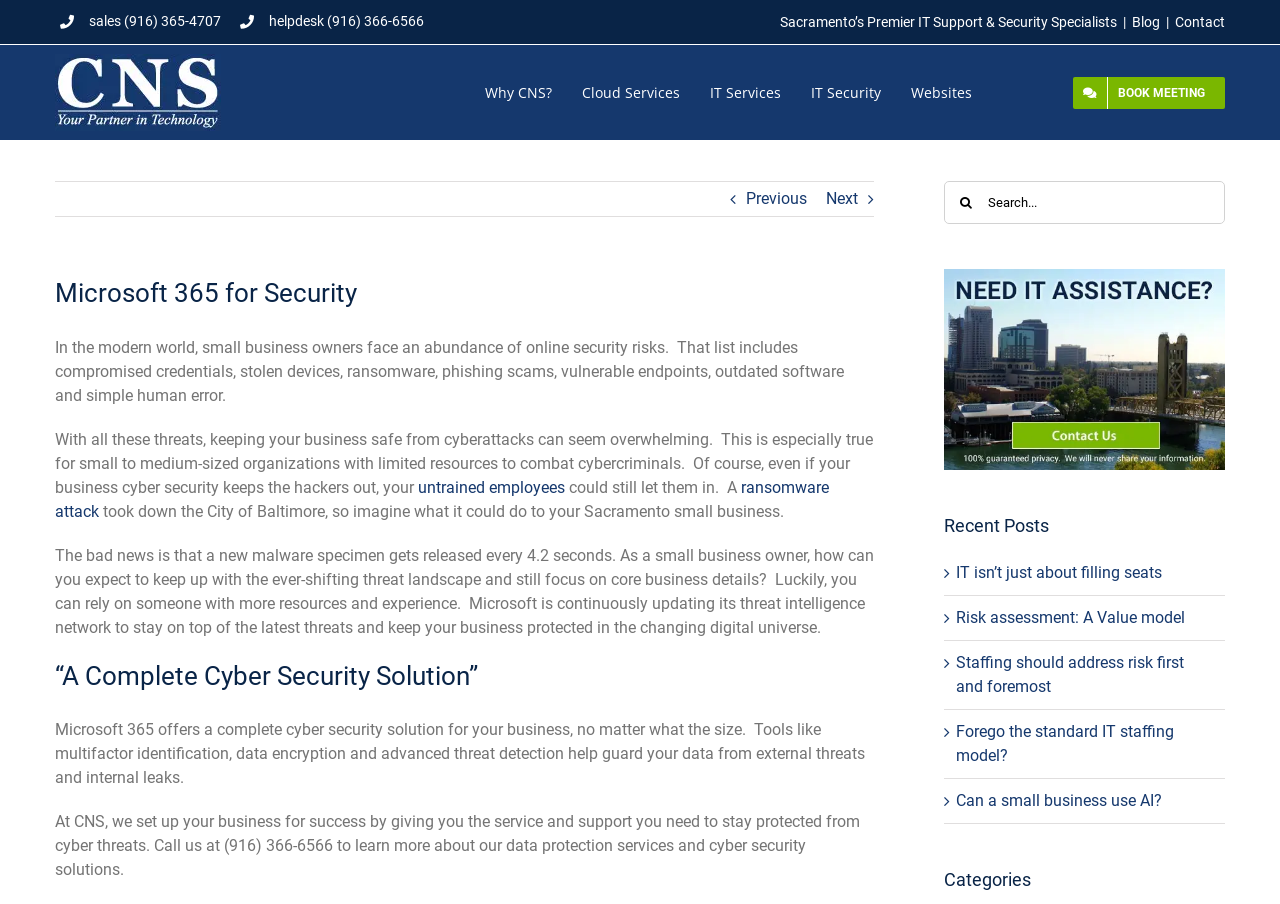Identify the bounding box coordinates of the part that should be clicked to carry out this instruction: "Call CNS for IT support".

[0.097, 0.014, 0.172, 0.032]